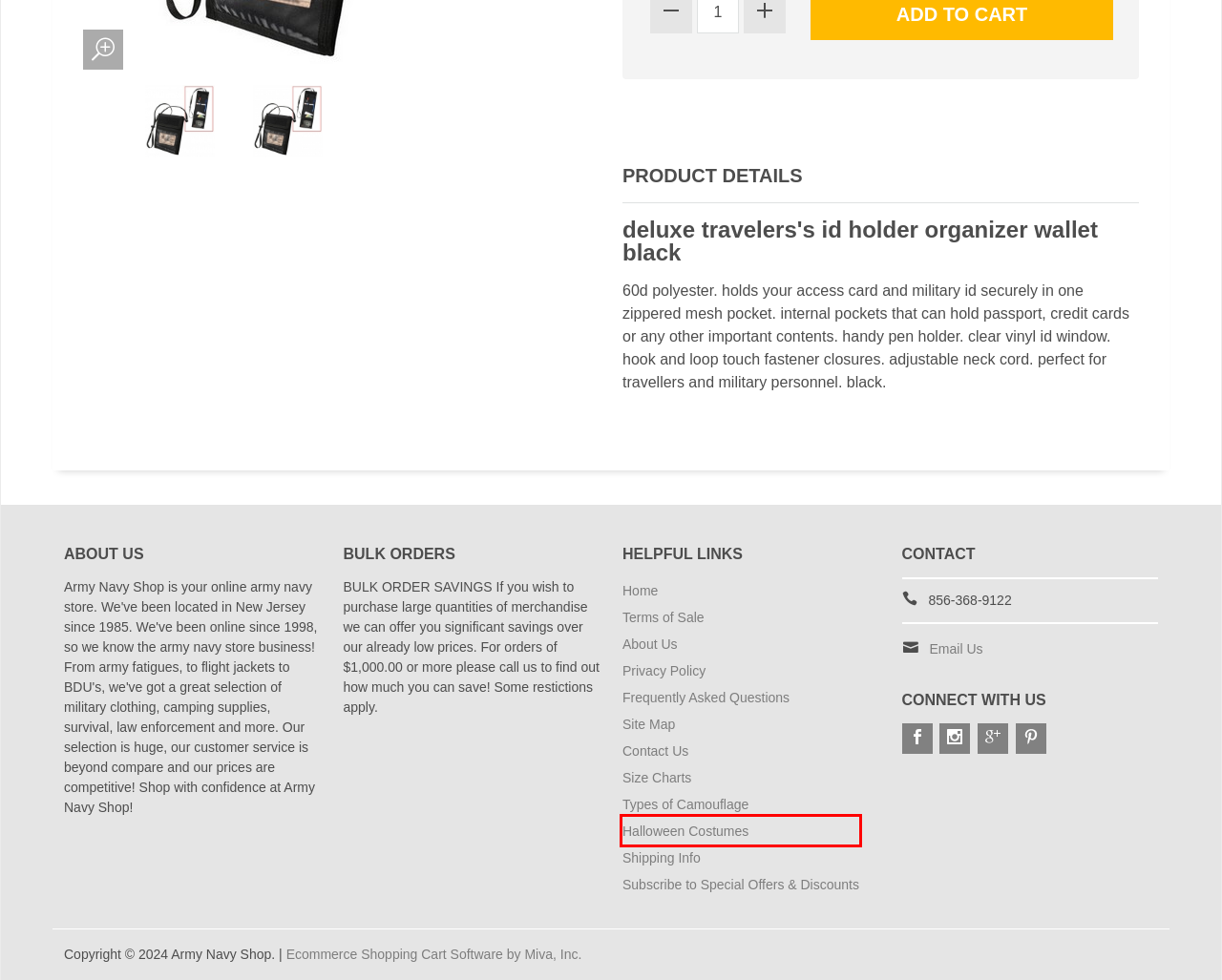Look at the given screenshot of a webpage with a red rectangle bounding box around a UI element. Pick the description that best matches the new webpage after clicking the element highlighted. The descriptions are:
A. Army Navy Shop: Frequently Asked Questions
B. Camouflage Types of Camo Offered at Army Navy Shop Store
C. Army Navy Shop: About Army Navy Shop
D. Army Navy Shop: Size Chart
E. Army Navy Shop: Privacy Policy
F. Costumes: Army Navy Shop
G. Army Navy Shop: Terms of Sale & Return Policy
H. Army Navy Shop: Contact Information

F